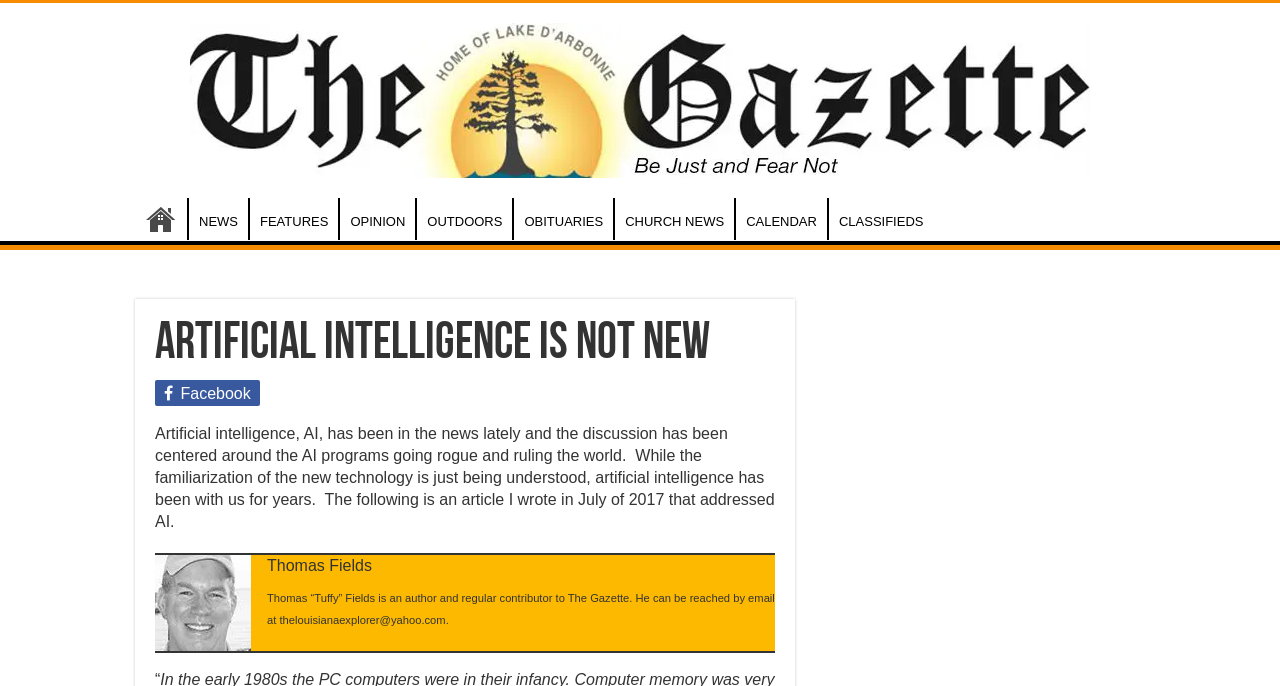Pinpoint the bounding box coordinates of the clickable area necessary to execute the following instruction: "read news". The coordinates should be given as four float numbers between 0 and 1, namely [left, top, right, bottom].

[0.147, 0.289, 0.194, 0.35]